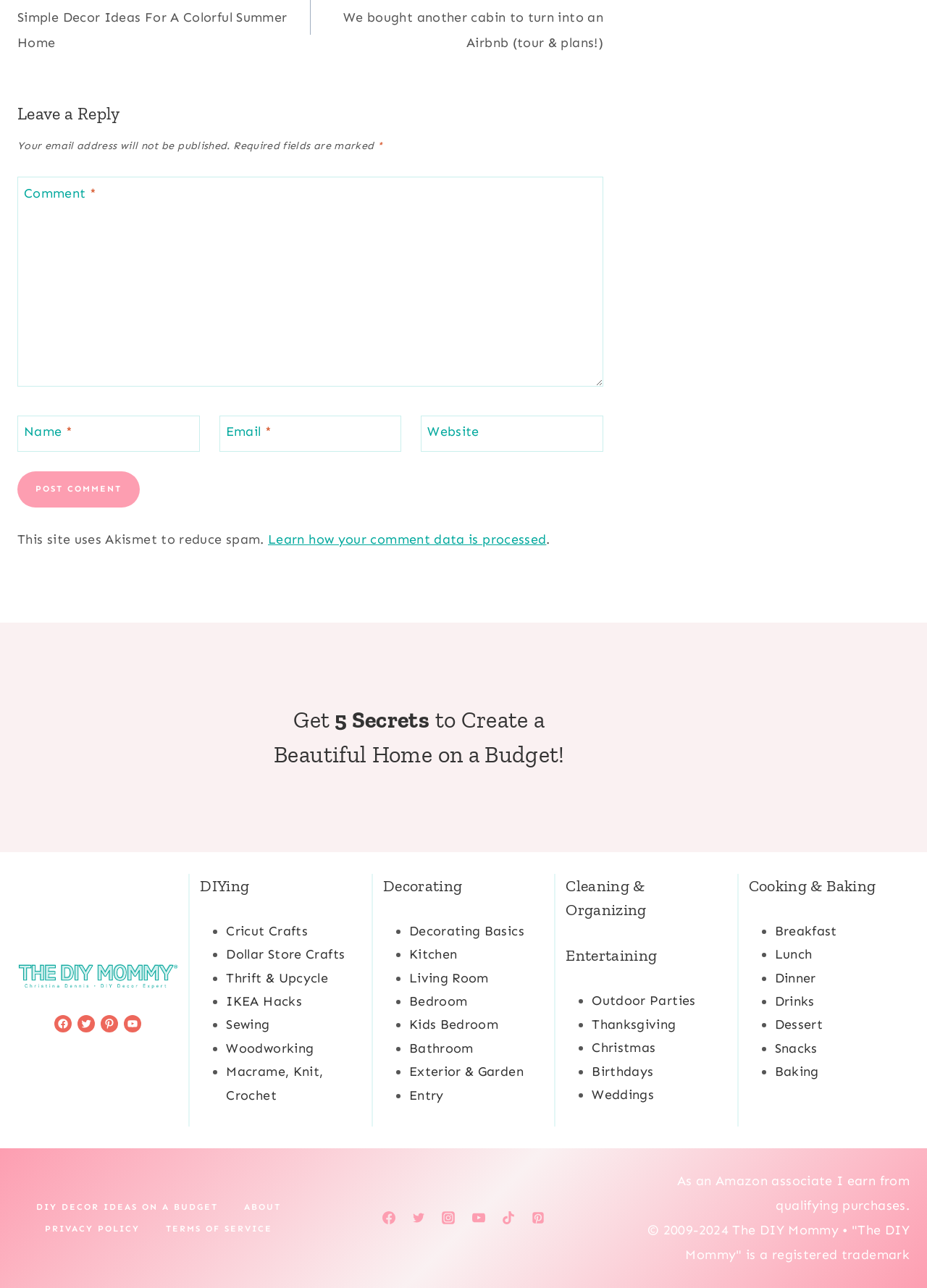Give a one-word or short phrase answer to this question: 
How many fields are required to leave a reply?

3